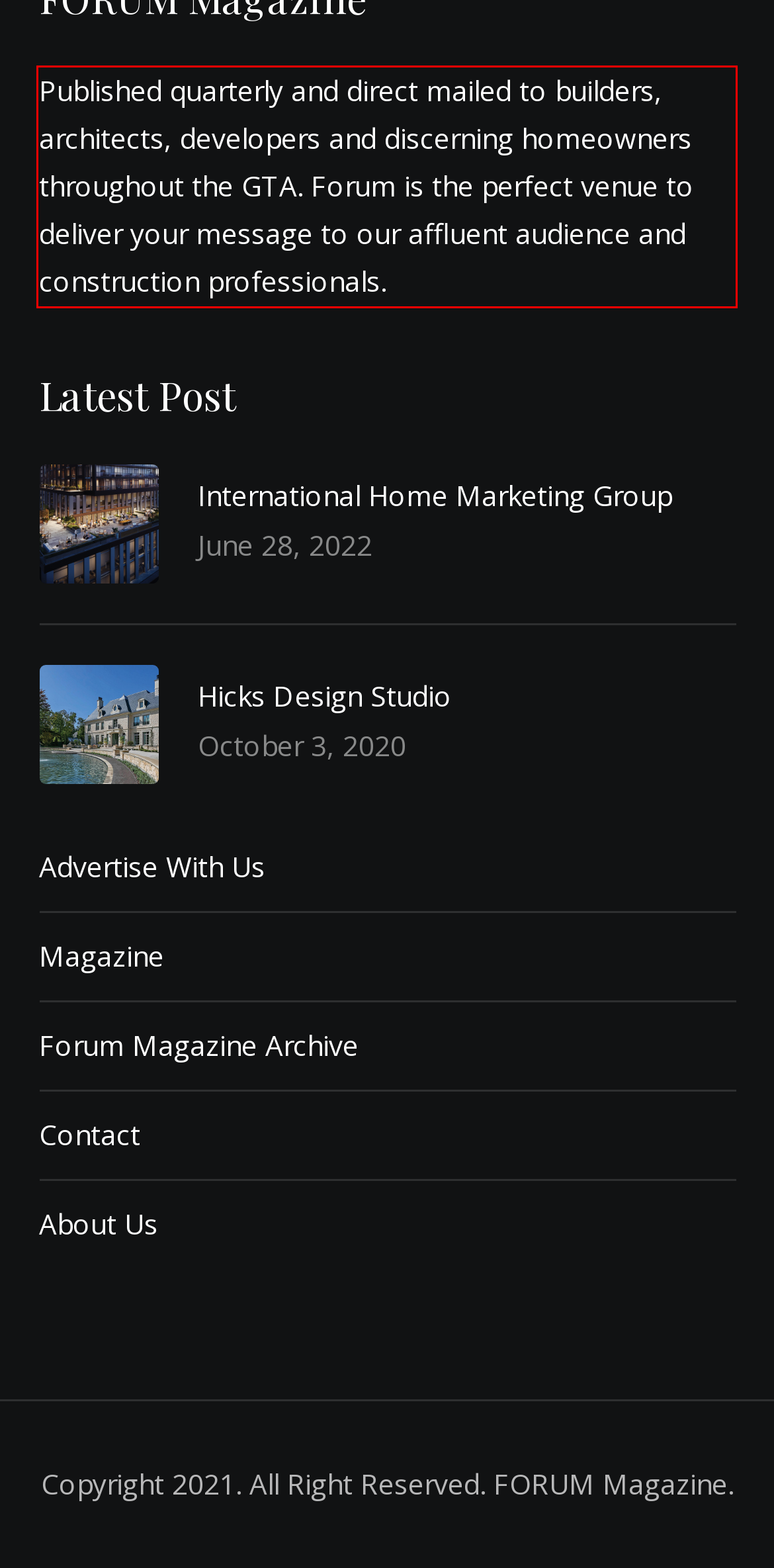Using the provided screenshot of a webpage, recognize the text inside the red rectangle bounding box by performing OCR.

Published quarterly and direct mailed to builders, architects, developers and discerning homeowners throughout the GTA. Forum is the perfect venue to deliver your message to our affluent audience and construction professionals.